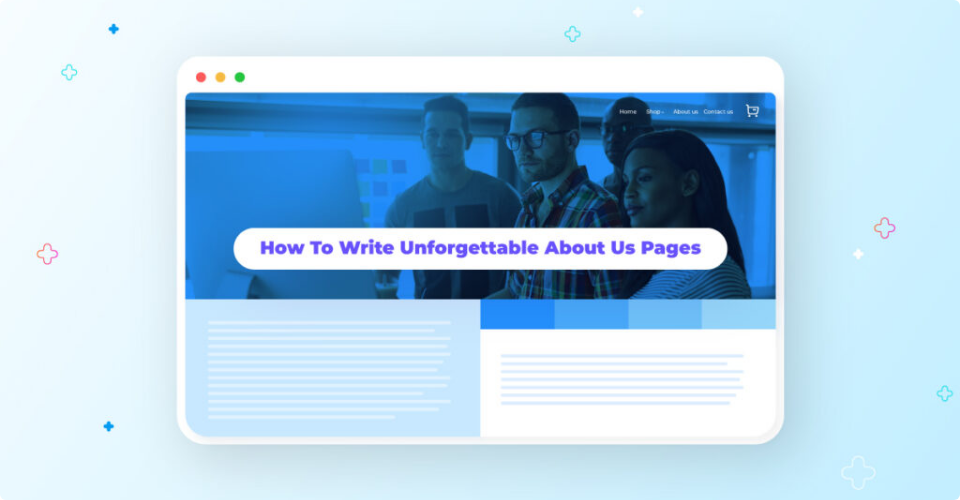Use the information in the screenshot to answer the question comprehensively: What is the atmosphere emphasized in the background?

The caption states that the background features a group of diverse individuals engaged in discussion, which emphasizes a collaborative atmosphere.